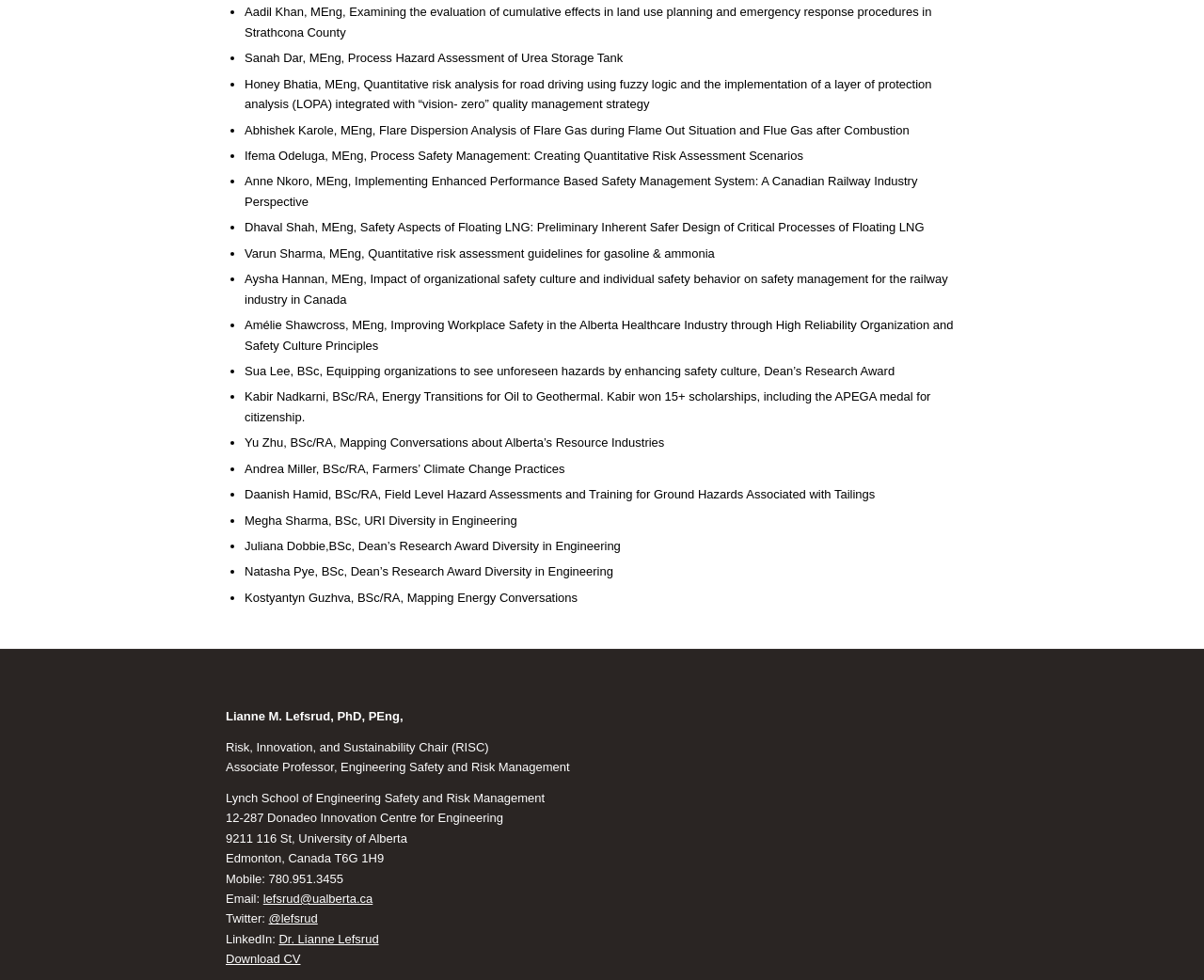How many research projects are listed?
Analyze the image and provide a thorough answer to the question.

I counted the number of list markers ('•') and corresponding StaticText elements, which represent individual research projects, and found 23 of them.